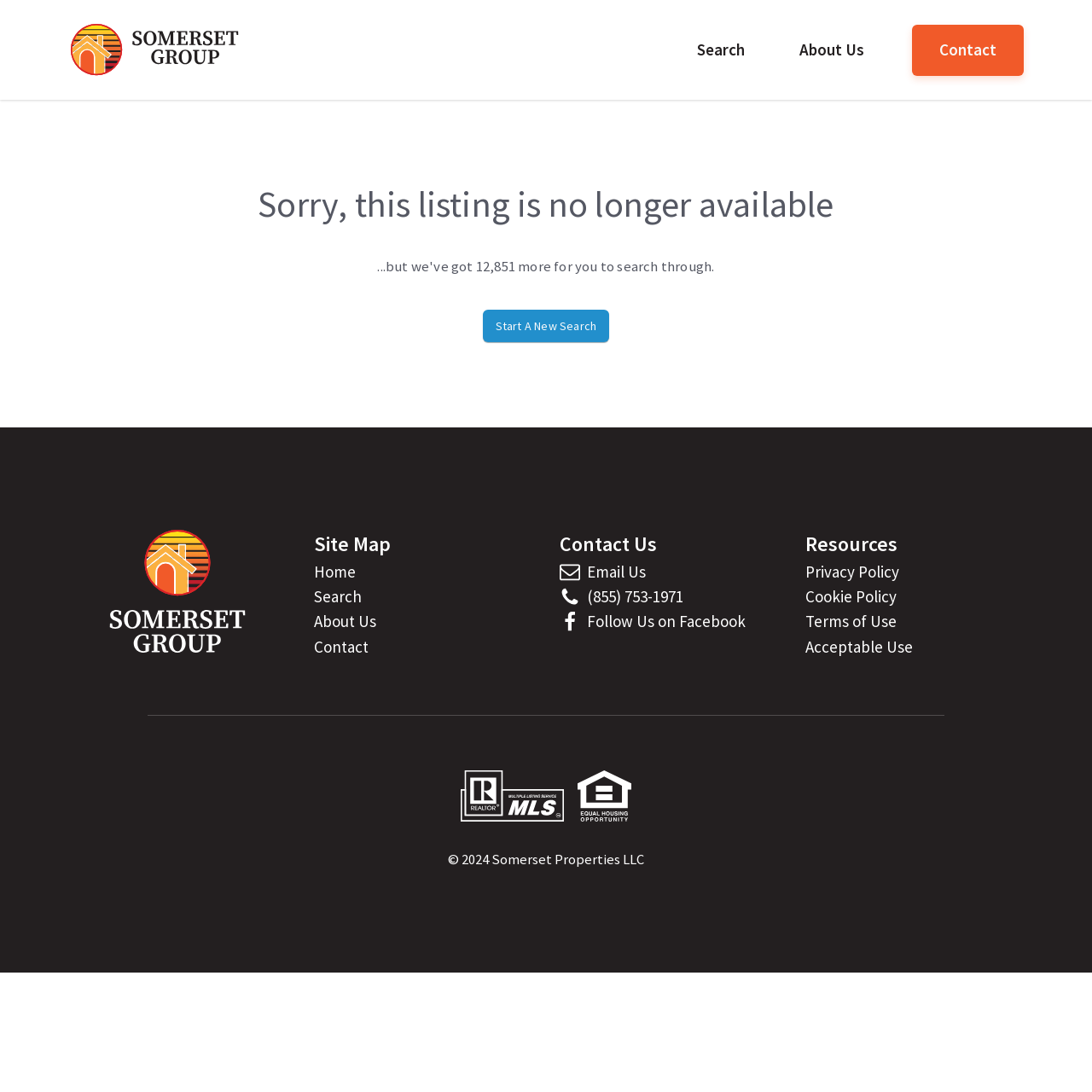Generate a comprehensive description of the webpage.

The webpage is a "Not Found" page from Somerset Group Realty. At the top, there are four links: an empty link, "Search", "About Us", and "Contact". Below these links, a heading reads "Sorry, this listing is no longer available". 

To the right of this heading, there are two lines of text: "12,851 more for you to search through." Below this text, there is a link "Start A New Search". 

On the left side of the page, there is a section with a heading "Site Map" followed by four links: "Home", "Search", "About Us", and "Contact". 

Below the "Site Map" section, there is a "Contact Us" section with a heading, a link "Email Us" accompanied by an envelope icon, a link to a phone number "(855) 753-1971" accompanied by a phone icon, and a link "Follow Us on Facebook" accompanied by a Facebook icon. 

On the right side of the page, there is a section with a heading "Resources" followed by four links: "Privacy Policy", "Cookie Policy", "Terms of Use", and "Acceptable Use". 

At the bottom of the page, there is a copyright notice with the text "© 2024 Somerset Properties LLC".